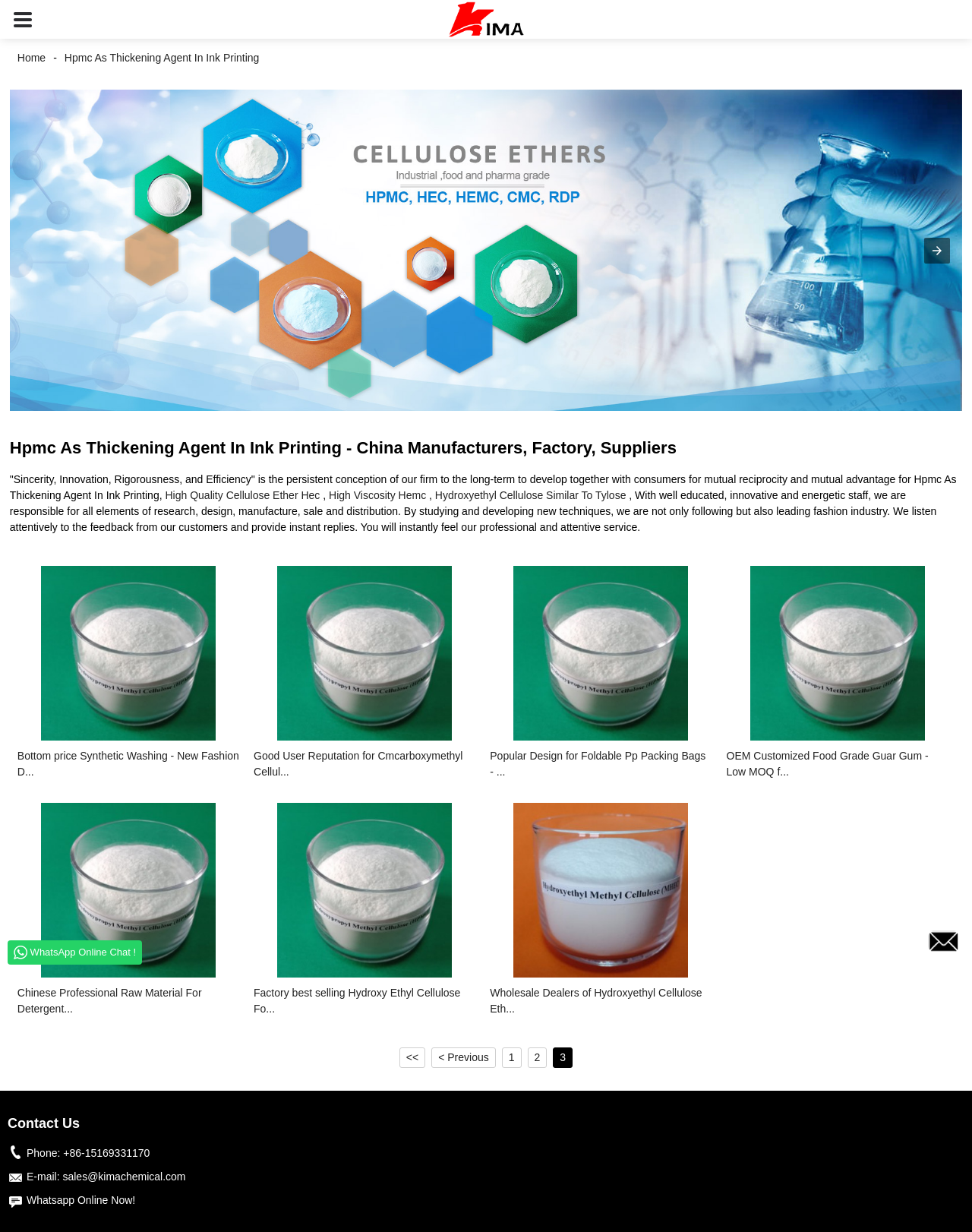Detail the various sections and features present on the webpage.

This webpage is about Hpmc (Hydroxypropyl Methyl Cellulose) as a thickening agent in ink printing, manufactured by Kima Chemical Co., Ltd. At the top of the page, there is a logo image of the company, accompanied by a button and a link to the home page. Below the logo, there is a navigation menu with links to different sections, including "Hpmc As Thickening Agent In Ink Printing" and "Home".

The main content of the page is divided into several sections. The first section has a heading that reads "Hpmc As Thickening Agent In Ink Printing - China Manufacturers, Factory, Suppliers" and a brief introduction to the company's philosophy. Below the introduction, there are links to related products, such as "High Quality Cellulose Ether Hec" and "High Viscosity Hemc".

The next section appears to be a carousel with three items, indicated by the "Previous item in carousel" and "Next item in carousel" buttons. Each item in the carousel has an image and a link to a related product.

Following the carousel, there is a list of links to various products, including "Synthetic Washing", "Cmcarboxymethyl Cellulose", and "Food Grade Guar Gum". These links are arranged in three columns, with each column having multiple links.

At the bottom of the page, there is a section with contact information, including phone number, email address, and a "Whatsapp Online Now!" button. Above the contact information, there are links to different pages, including "1", "2", and "3", which may be pagination links.

Throughout the page, there are multiple images, including the company logo, product images, and icons for the carousel navigation.